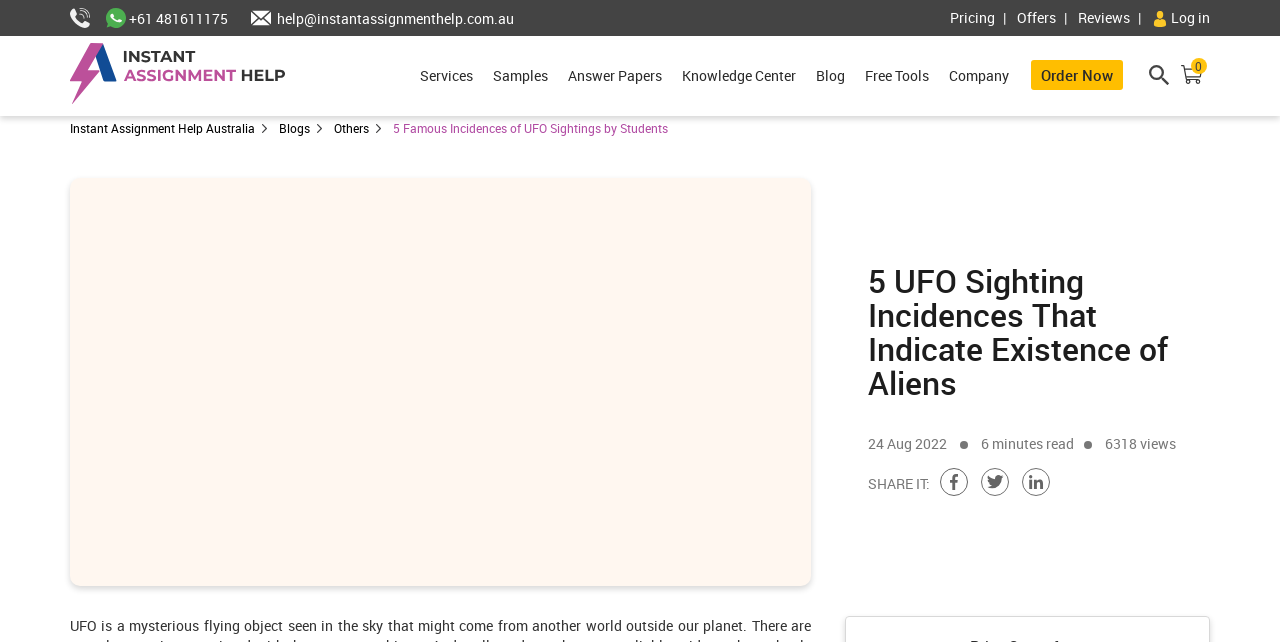What is the date of the blog post?
Carefully examine the image and provide a detailed answer to the question.

The date of the blog post can be found in the text '24 Aug 2022' which is located below the heading.